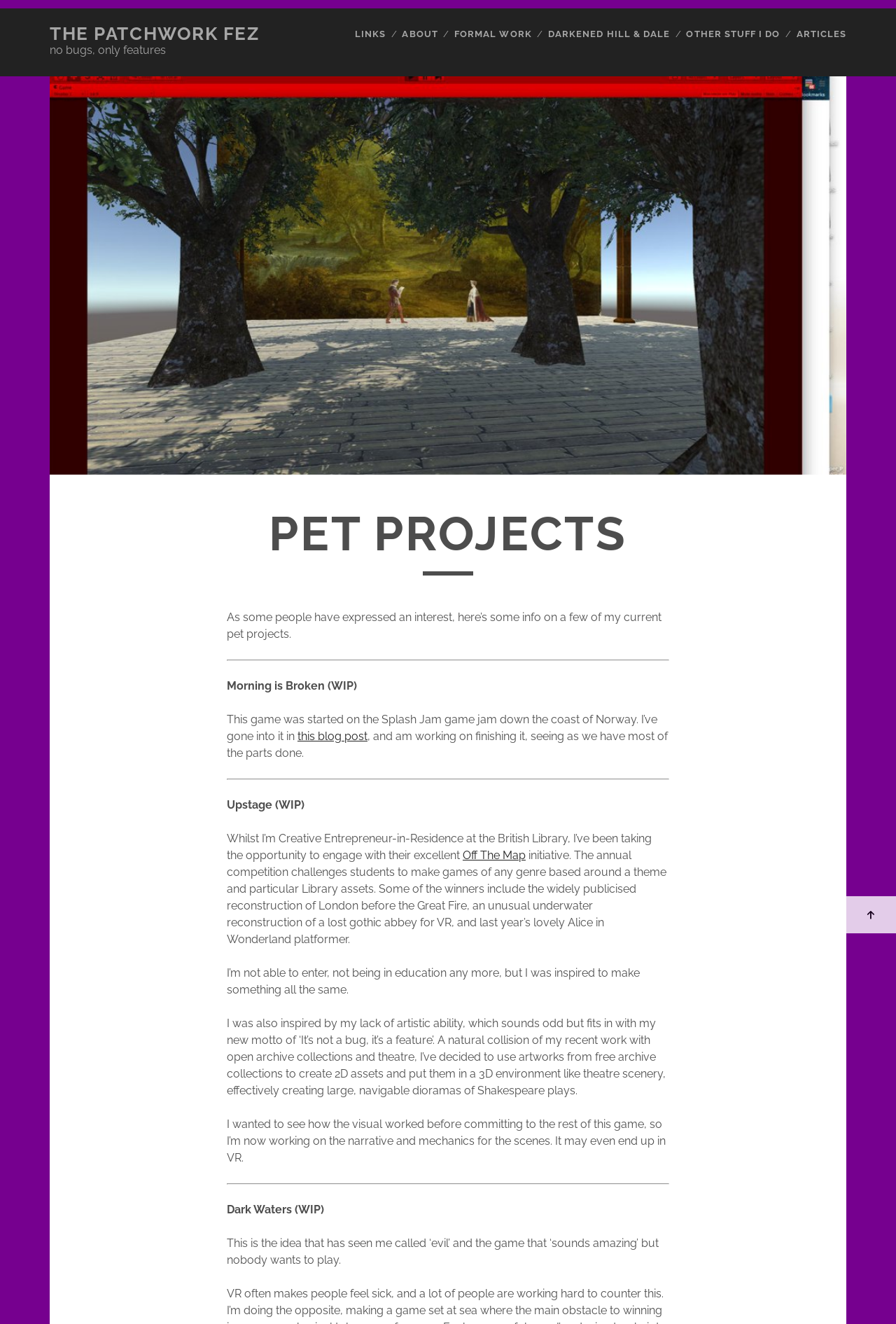Pinpoint the bounding box coordinates of the clickable element to carry out the following instruction: "learn more about Off The Map."

[0.516, 0.641, 0.587, 0.651]